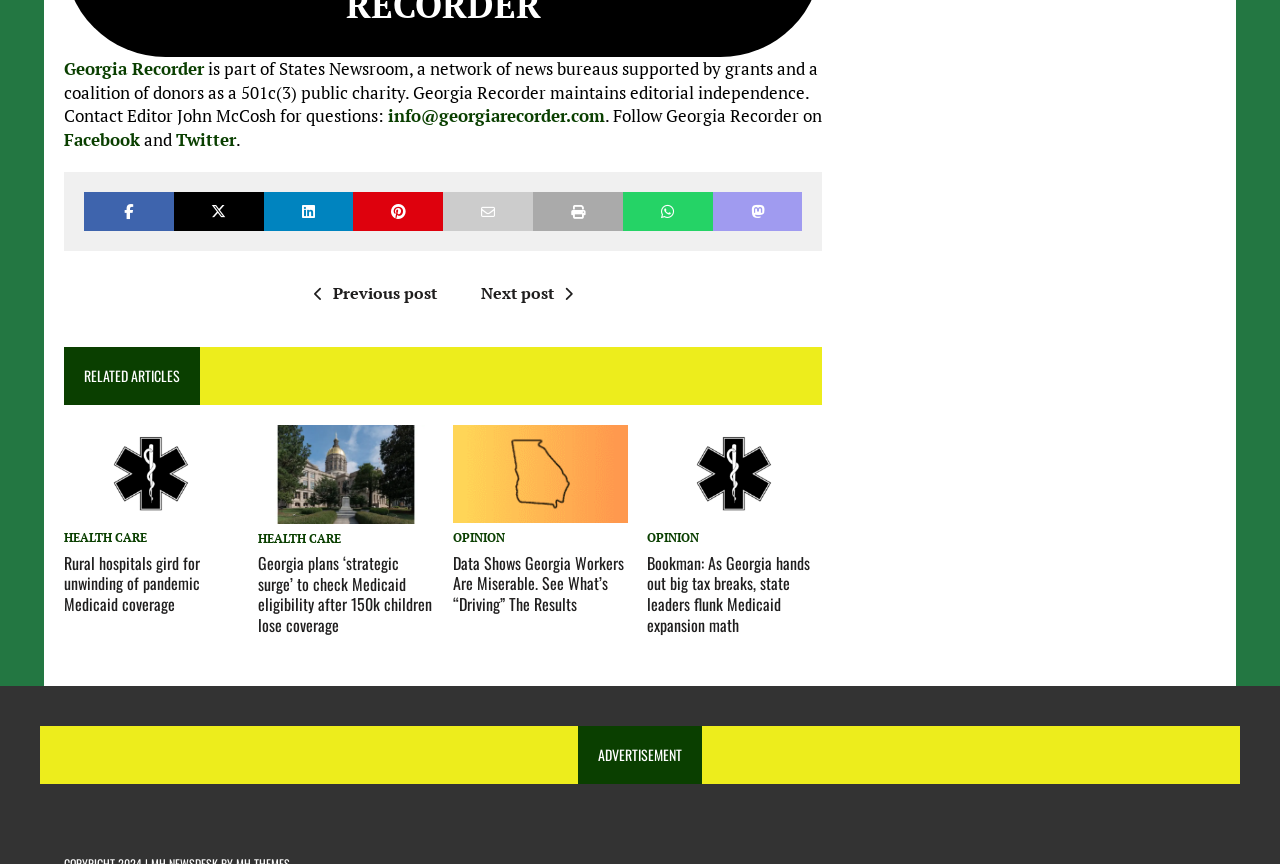Please give a one-word or short phrase response to the following question: 
What is the name of the news organization?

Georgia Recorder